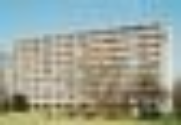What is the purpose of the loggias?
Please provide a single word or phrase as your answer based on the screenshot.

Contribute to visual depth and plasticity